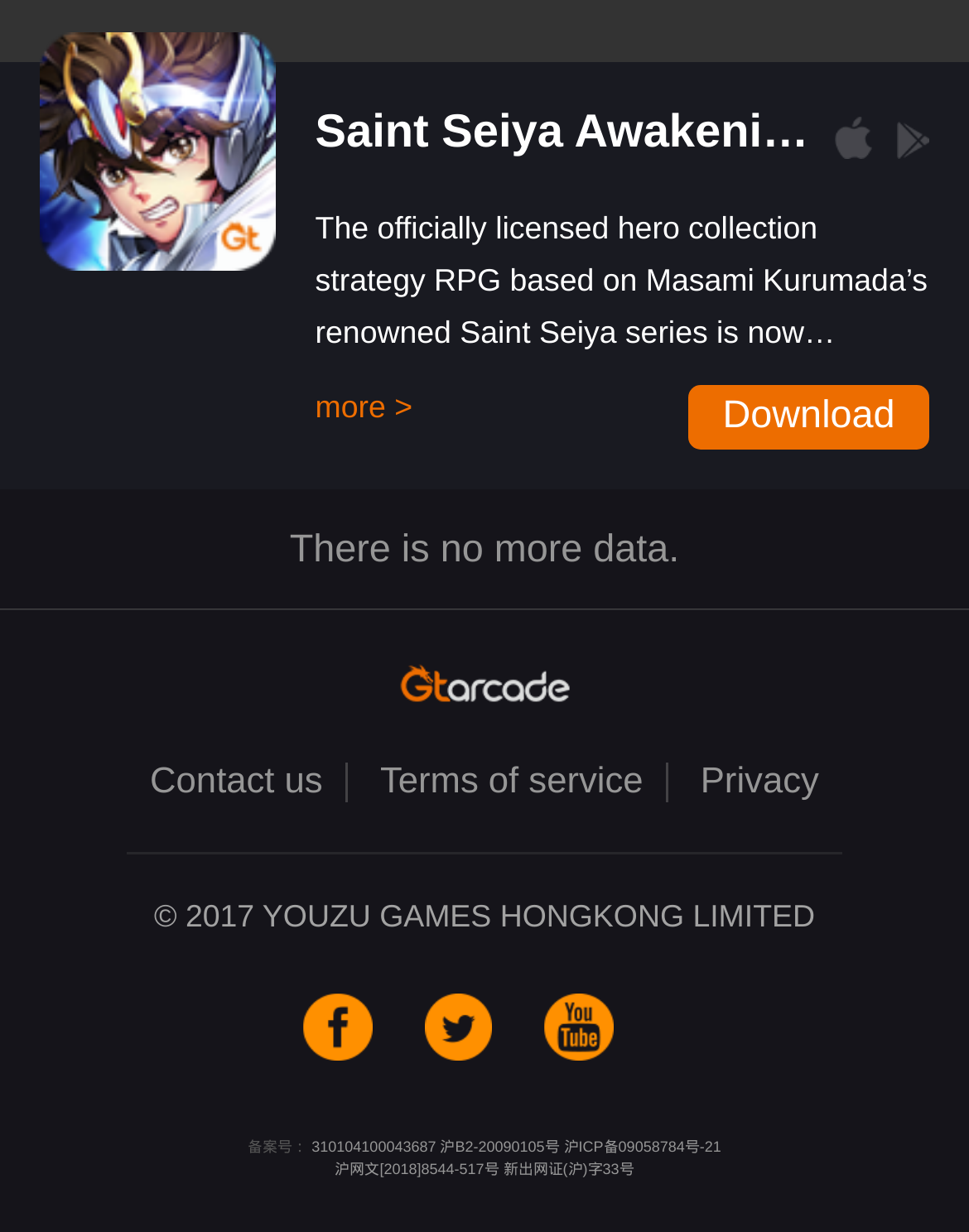Pinpoint the bounding box coordinates of the area that should be clicked to complete the following instruction: "View terms of service". The coordinates must be given as four float numbers between 0 and 1, i.e., [left, top, right, bottom].

[0.368, 0.619, 0.69, 0.651]